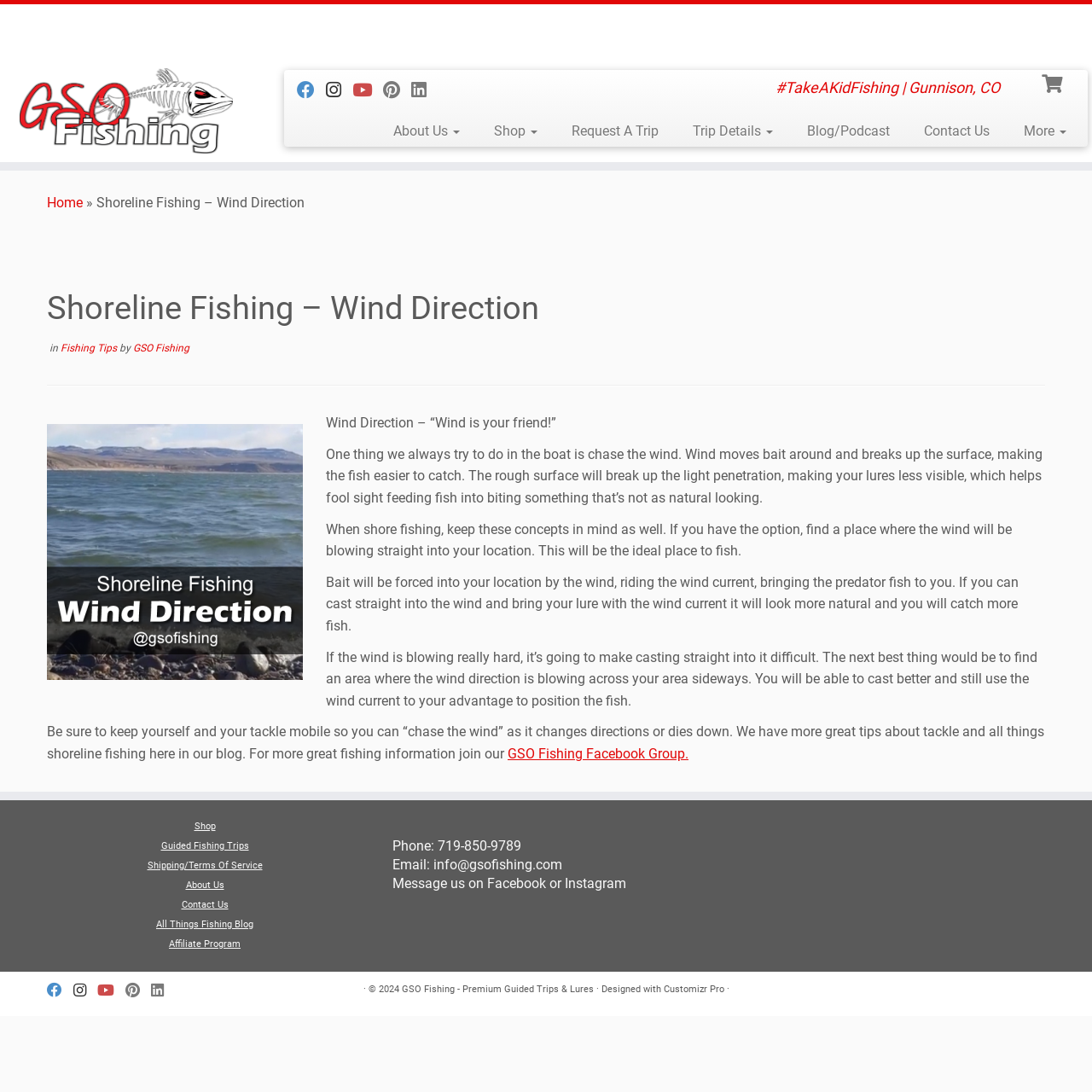Generate the text of the webpage's primary heading.

Shoreline Fishing – Wind Direction